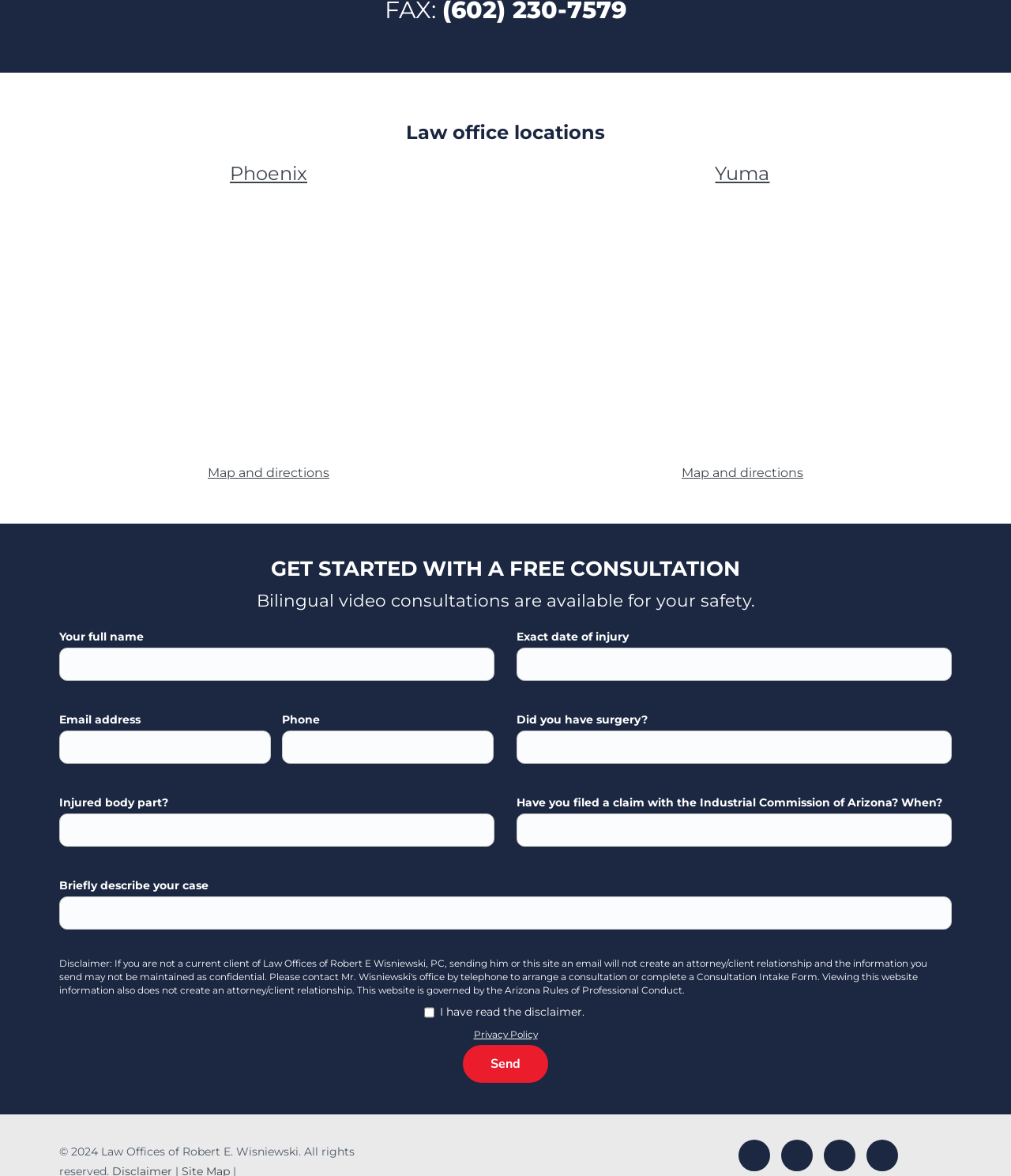Show the bounding box coordinates for the element that needs to be clicked to execute the following instruction: "Click on the 'Map and directions' link for Phoenix". Provide the coordinates in the form of four float numbers between 0 and 1, i.e., [left, top, right, bottom].

[0.205, 0.395, 0.326, 0.408]